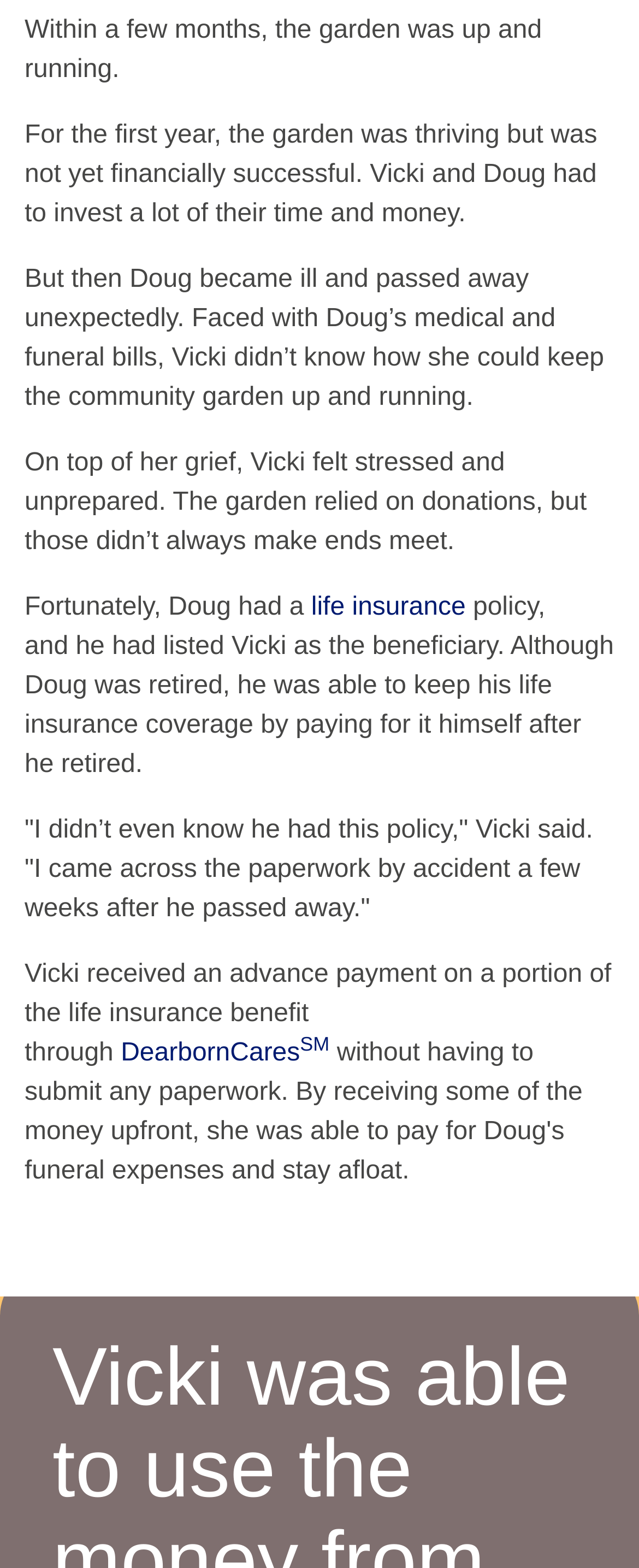Based on the image, provide a detailed and complete answer to the question: 
What was the initial state of the garden?

According to the text, 'For the first year, the garden was thriving but was not yet financially successful.' This indicates that the garden was initially doing well, but not generating enough income.